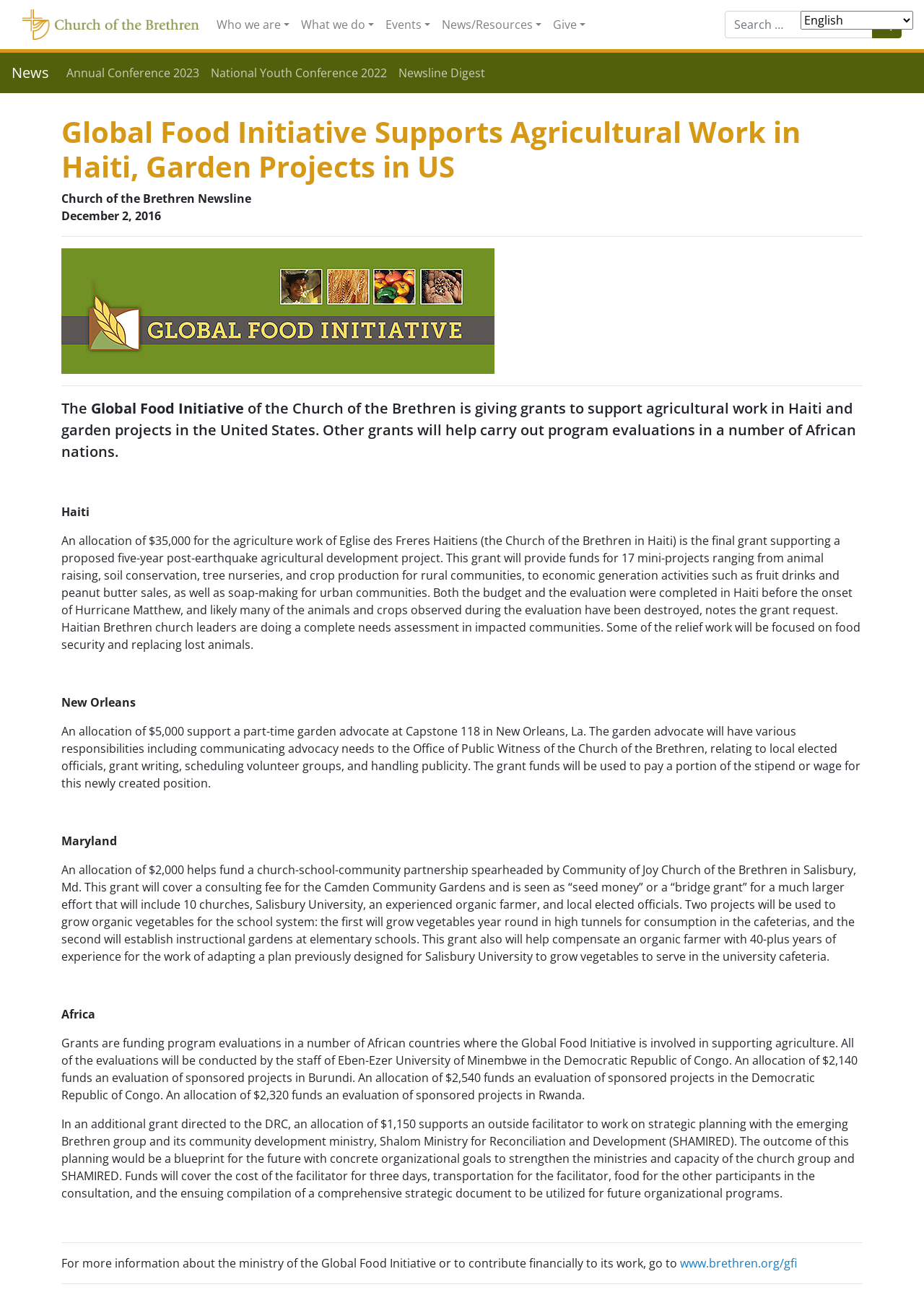Write a detailed summary of the webpage, including text, images, and layout.

This webpage is about the Global Food Initiative, which supports agricultural work in Haiti and garden projects in the US. At the top, there is a navigation menu with links to "Who we are", "What we do", "Events", "News/Resources", and "Give". On the right side of the navigation menu, there is a search bar with a submit button. Below the navigation menu, there are several news links, including "Annual Conference 2023", "National Youth Conference 2022", and "Newsline Digest".

The main content of the webpage is an article about the Global Food Initiative's grants to support agricultural work in Haiti and garden projects in the US. The article is divided into sections, each describing a specific grant allocation. The sections are separated by horizontal lines. The article begins with a brief introduction to the Global Food Initiative, followed by a description of a $35,000 grant to support agricultural work in Haiti. This is followed by descriptions of smaller grants to support garden projects in New Orleans, Maryland, and Africa.

Throughout the article, there are several paragraphs of text describing the grants and their purposes. The text is accompanied by no images. At the bottom of the article, there is a link to learn more about the Global Food Initiative and to contribute financially to its work. On the right side of the webpage, there is a language selection dropdown menu.